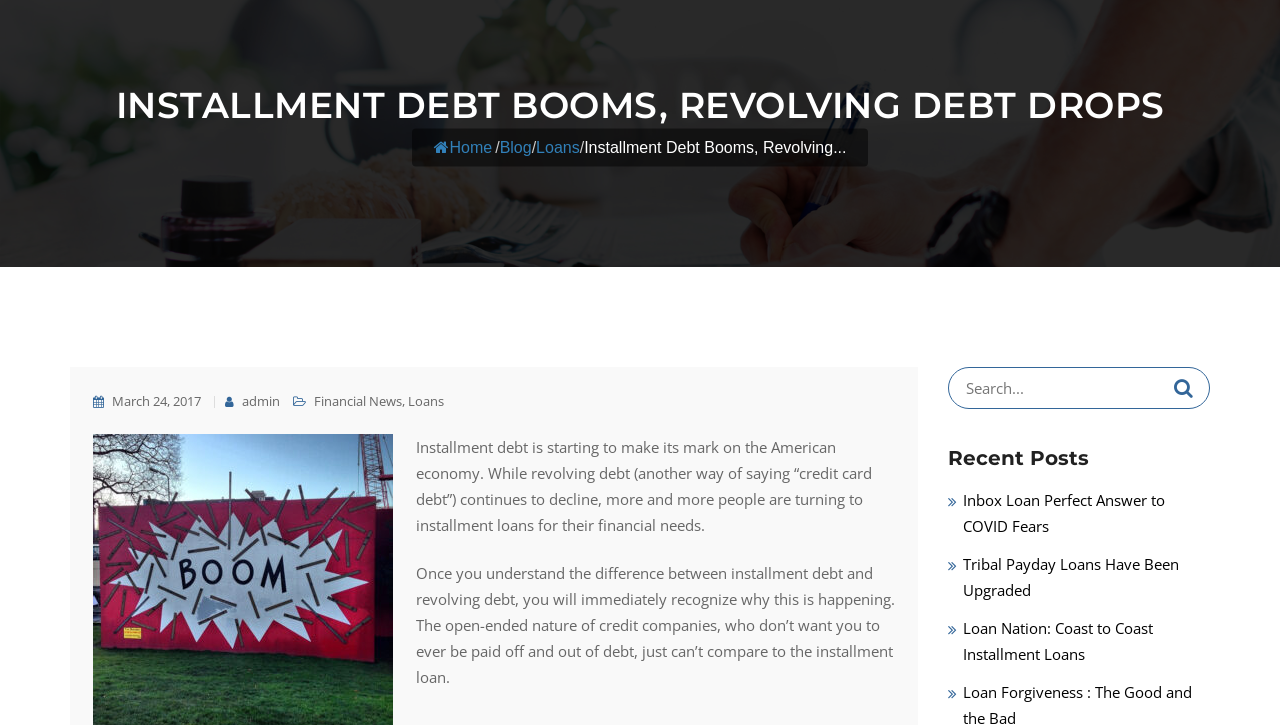Respond concisely with one word or phrase to the following query:
What is the main topic of this webpage?

Debt